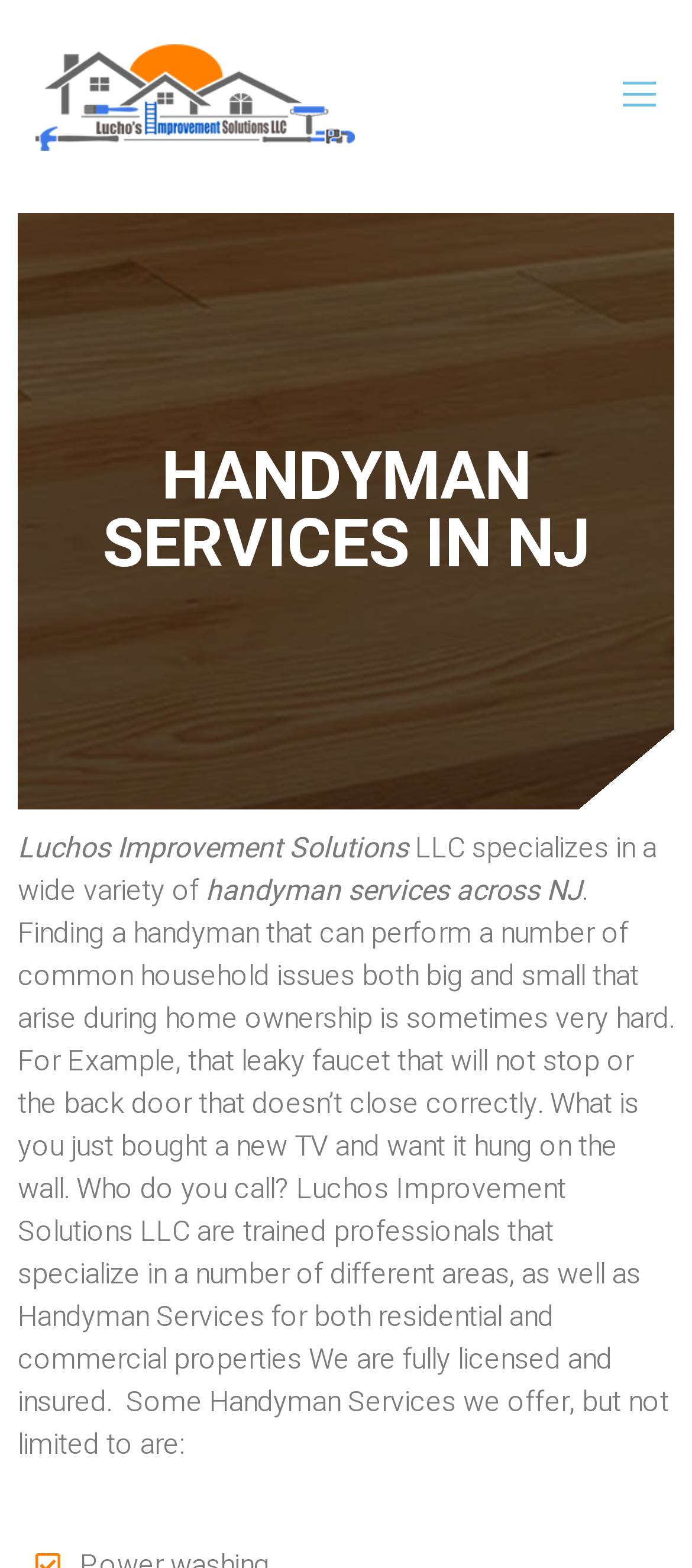Respond to the question below with a concise word or phrase:
Is Luchos Improvement Solutions LLC fully licensed and insured?

Yes